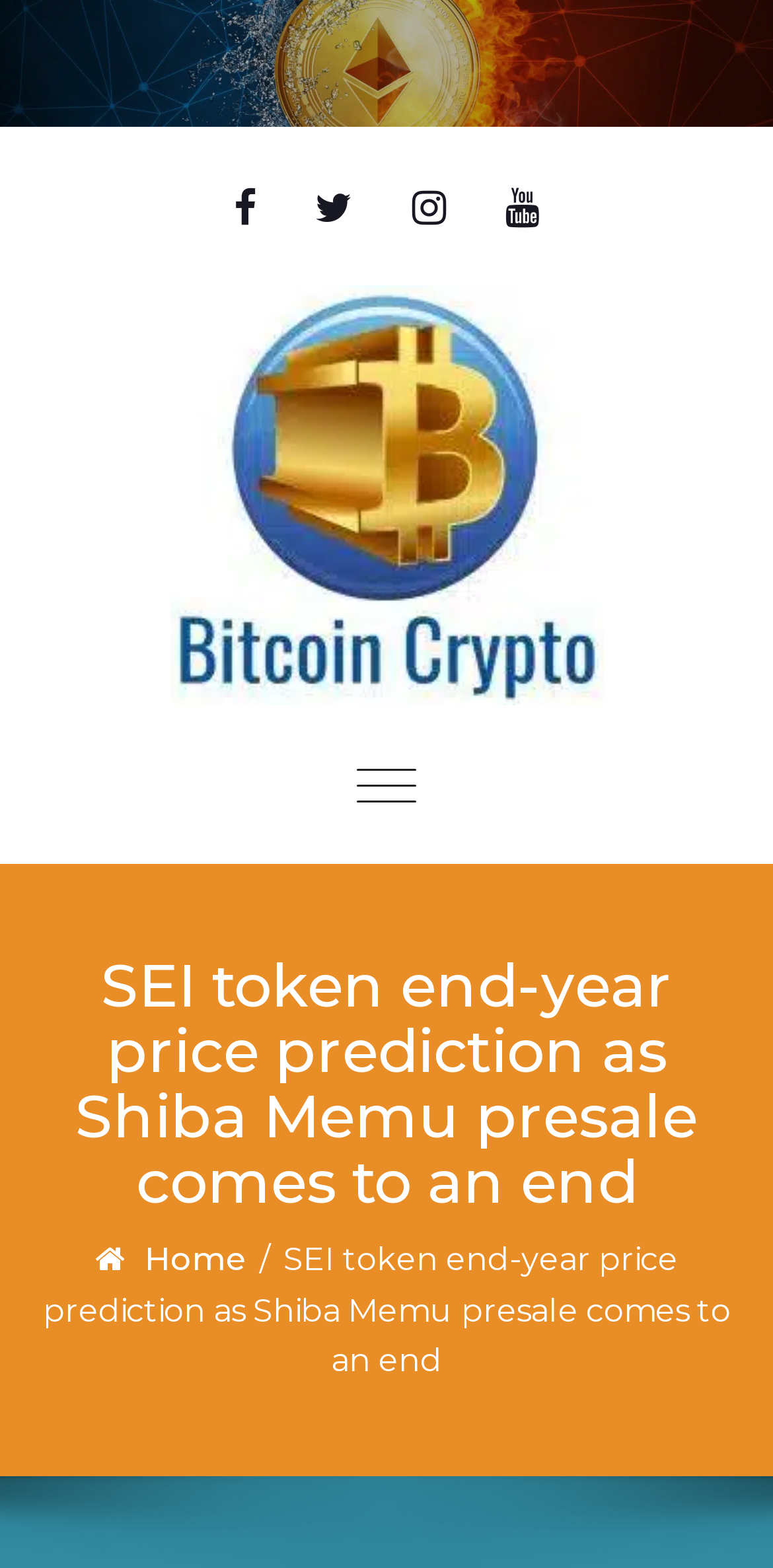Identify the bounding box for the element characterized by the following description: "Toggle navigation".

[0.459, 0.451, 0.541, 0.551]